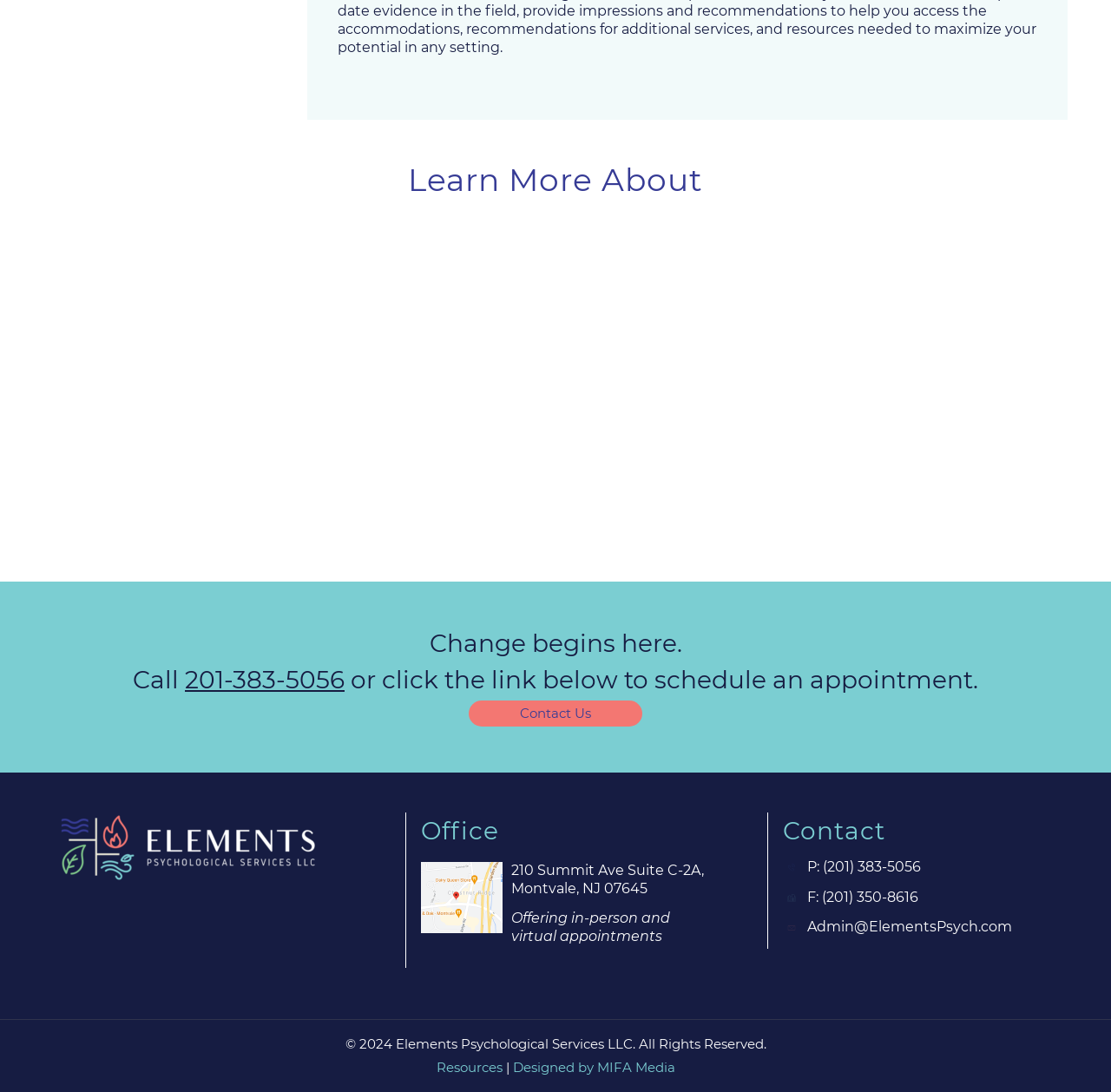What is the company name?
Answer with a single word or phrase, using the screenshot for reference.

Elements Psychological Services LLC